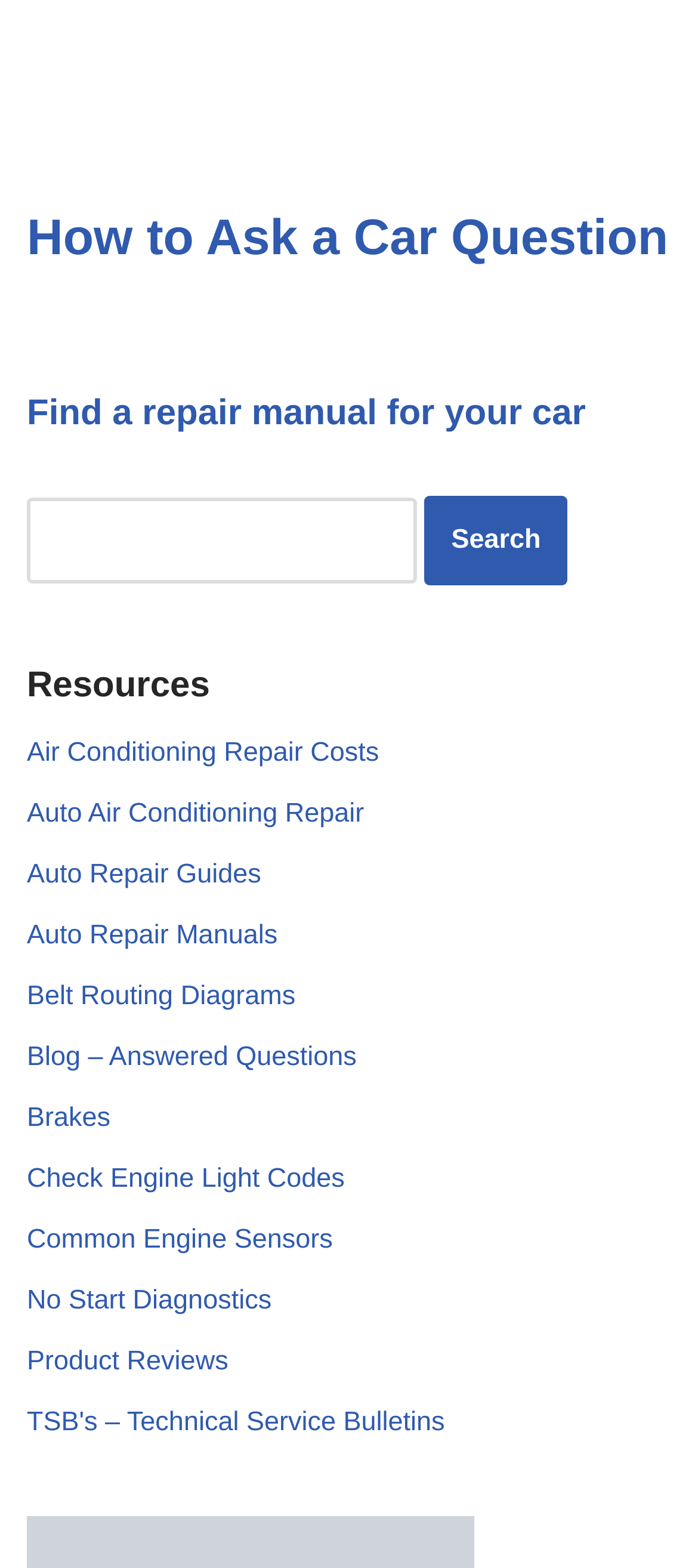What is the function of the button next to the search textbox?
Carefully examine the image and provide a detailed answer to the question.

The button next to the search textbox is labeled 'Search', indicating that it is intended to submit the user's search query and retrieve relevant results. The button's location and label suggest that it is a search submission button.